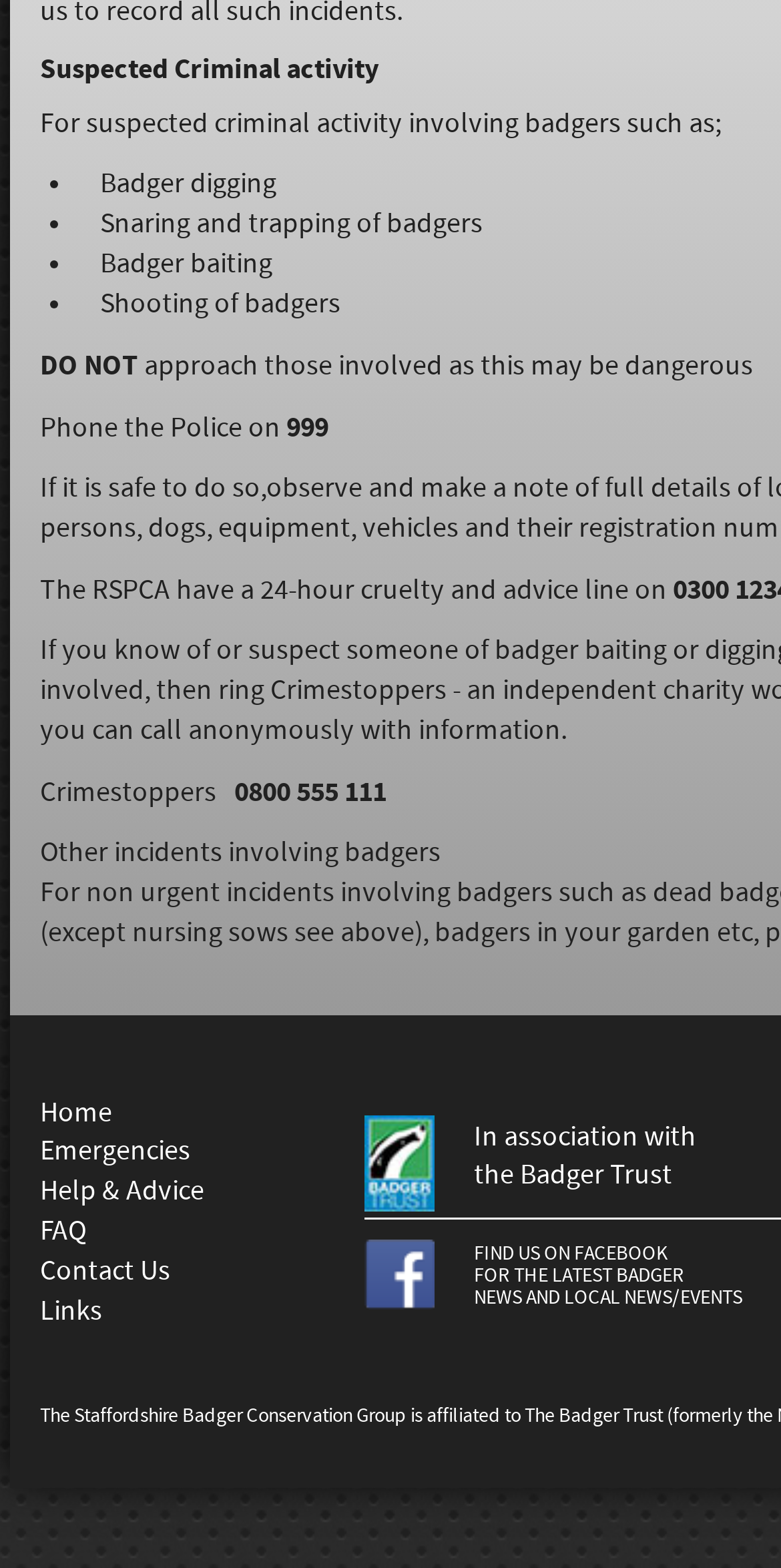Please provide the bounding box coordinates for the UI element as described: "Help & Advice". The coordinates must be four floats between 0 and 1, represented as [left, top, right, bottom].

[0.051, 0.749, 0.262, 0.772]